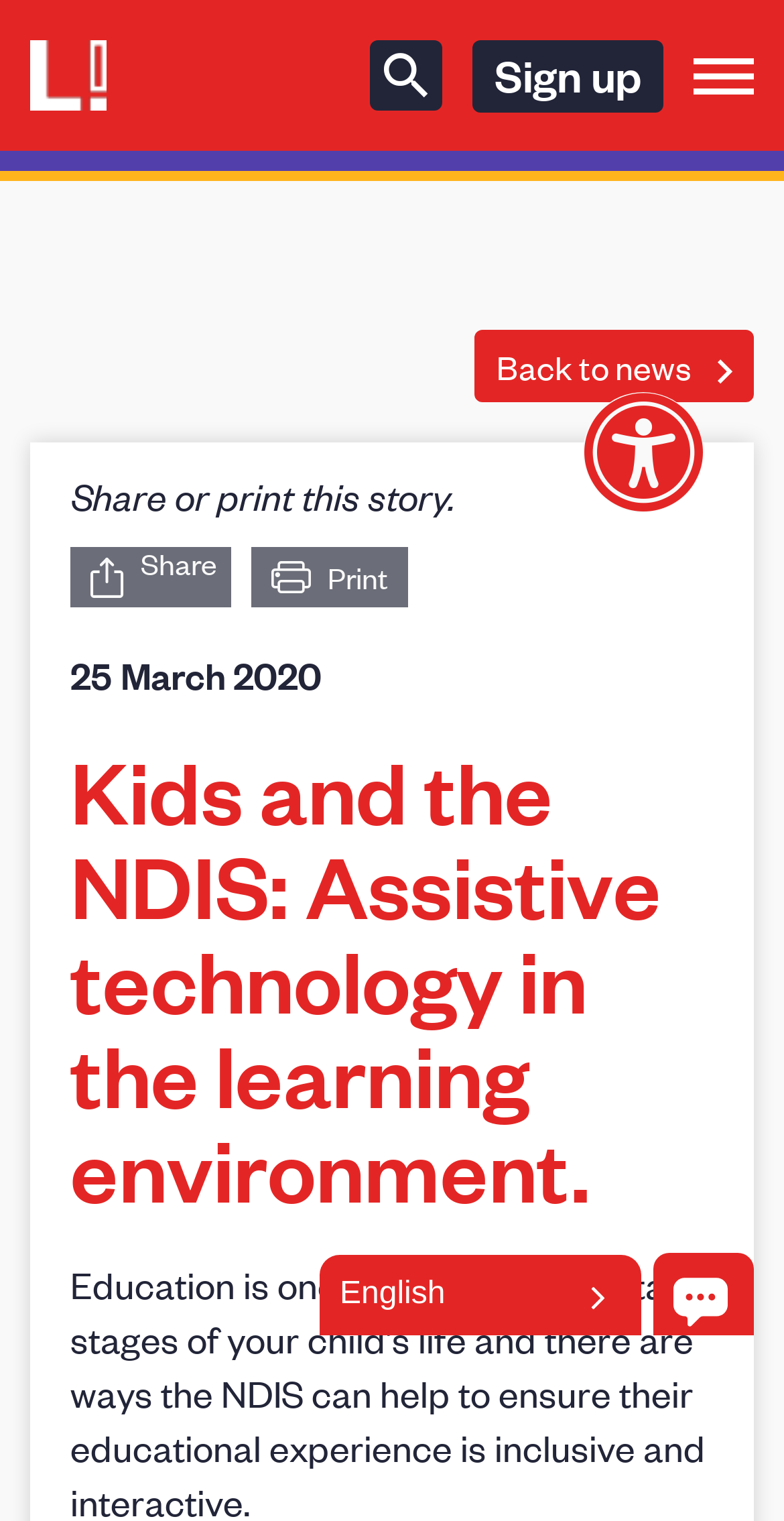From the image, can you give a detailed response to the question below:
How many links are in the top navigation bar?

The top navigation bar contains three links: 'Leap in!', 'Sign up', and 'Search'. These links are located at the top of the webpage and are likely used for navigation.